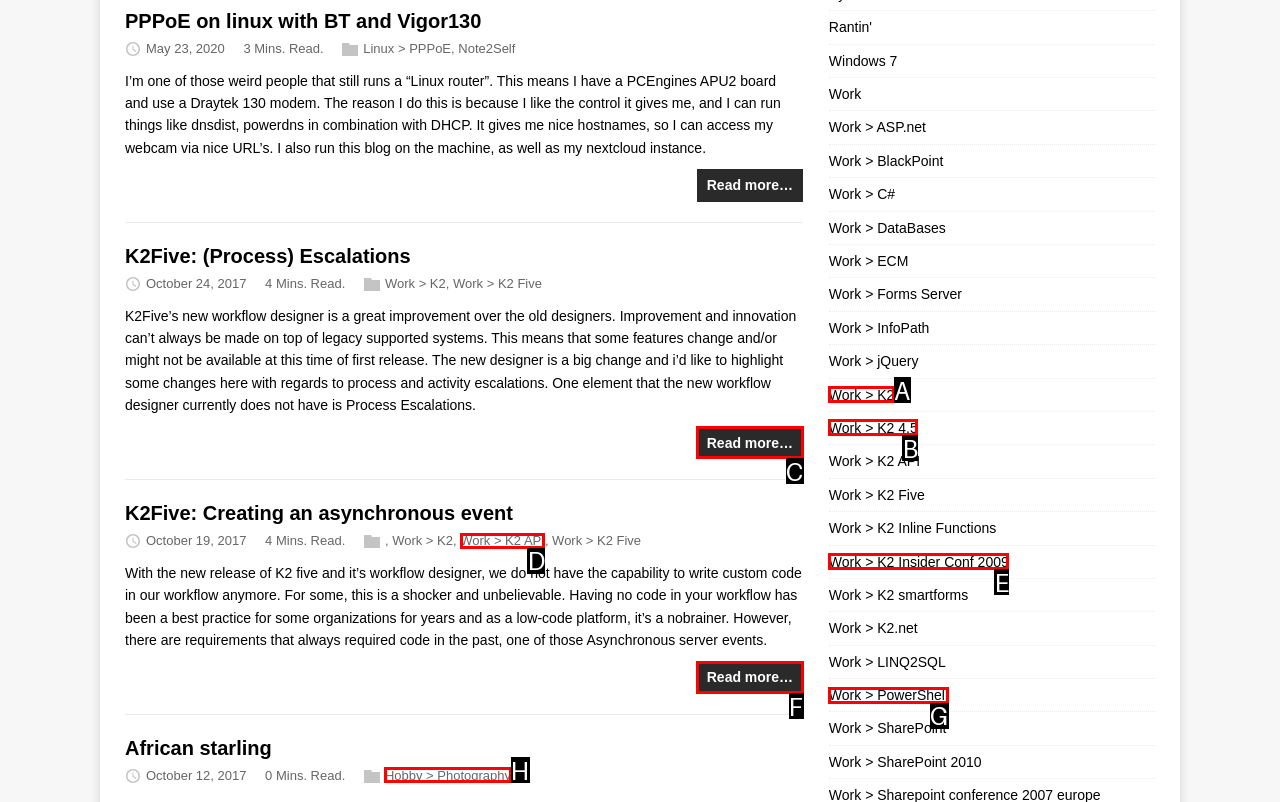Determine which option fits the element description: Work > K2 4.5
Answer with the option’s letter directly.

B